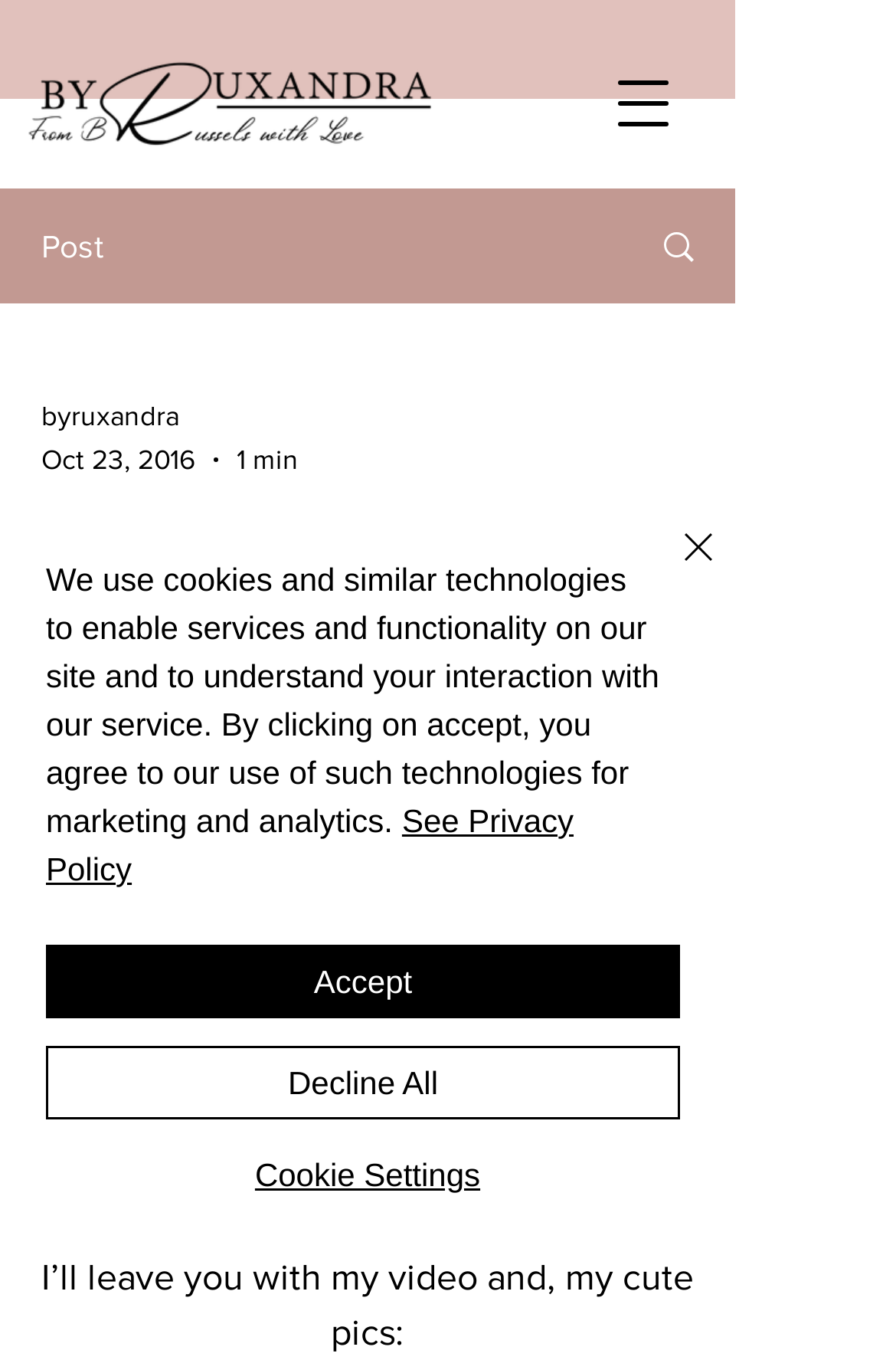What is the location of the logo in the webpage?
Relying on the image, give a concise answer in one word or a brief phrase.

top left